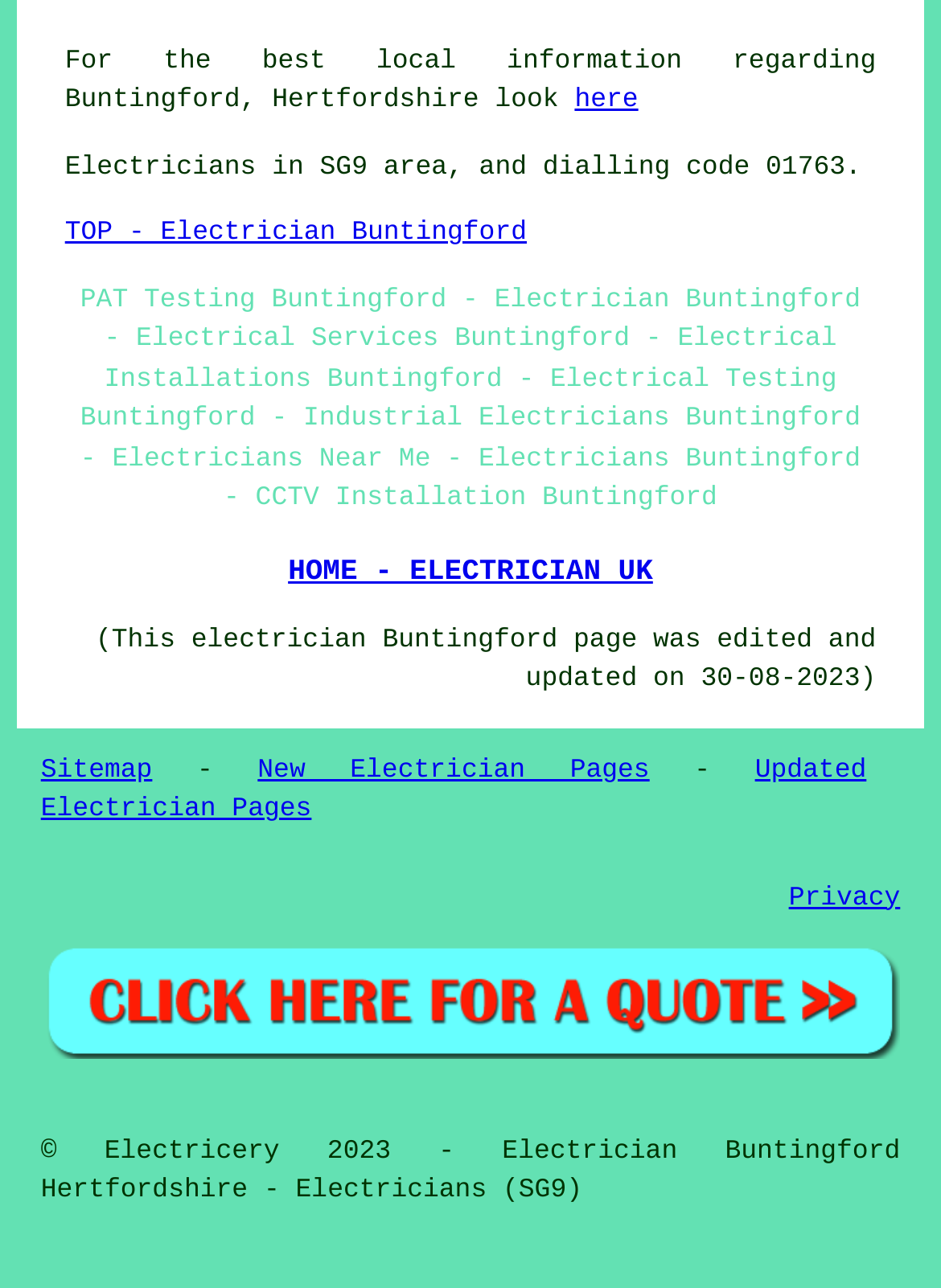Please indicate the bounding box coordinates for the clickable area to complete the following task: "go to TOP - Electrician Buntingford". The coordinates should be specified as four float numbers between 0 and 1, i.e., [left, top, right, bottom].

[0.069, 0.171, 0.56, 0.193]